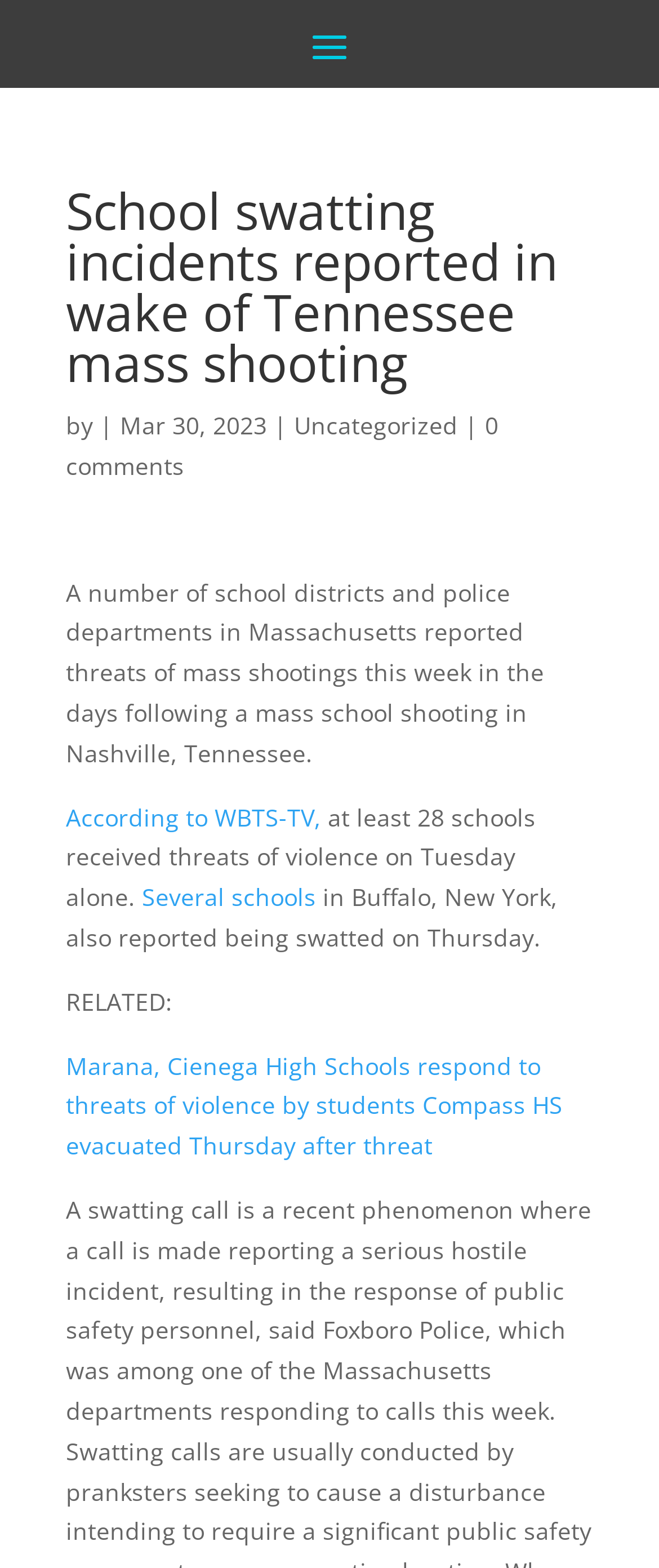How many schools received threats of violence on Tuesday?
Using the information presented in the image, please offer a detailed response to the question.

I found this information by reading the article text, specifically the sentence 'at least 28 schools received threats of violence on Tuesday alone.' which is located between the coordinates [0.1, 0.511, 0.813, 0.582].